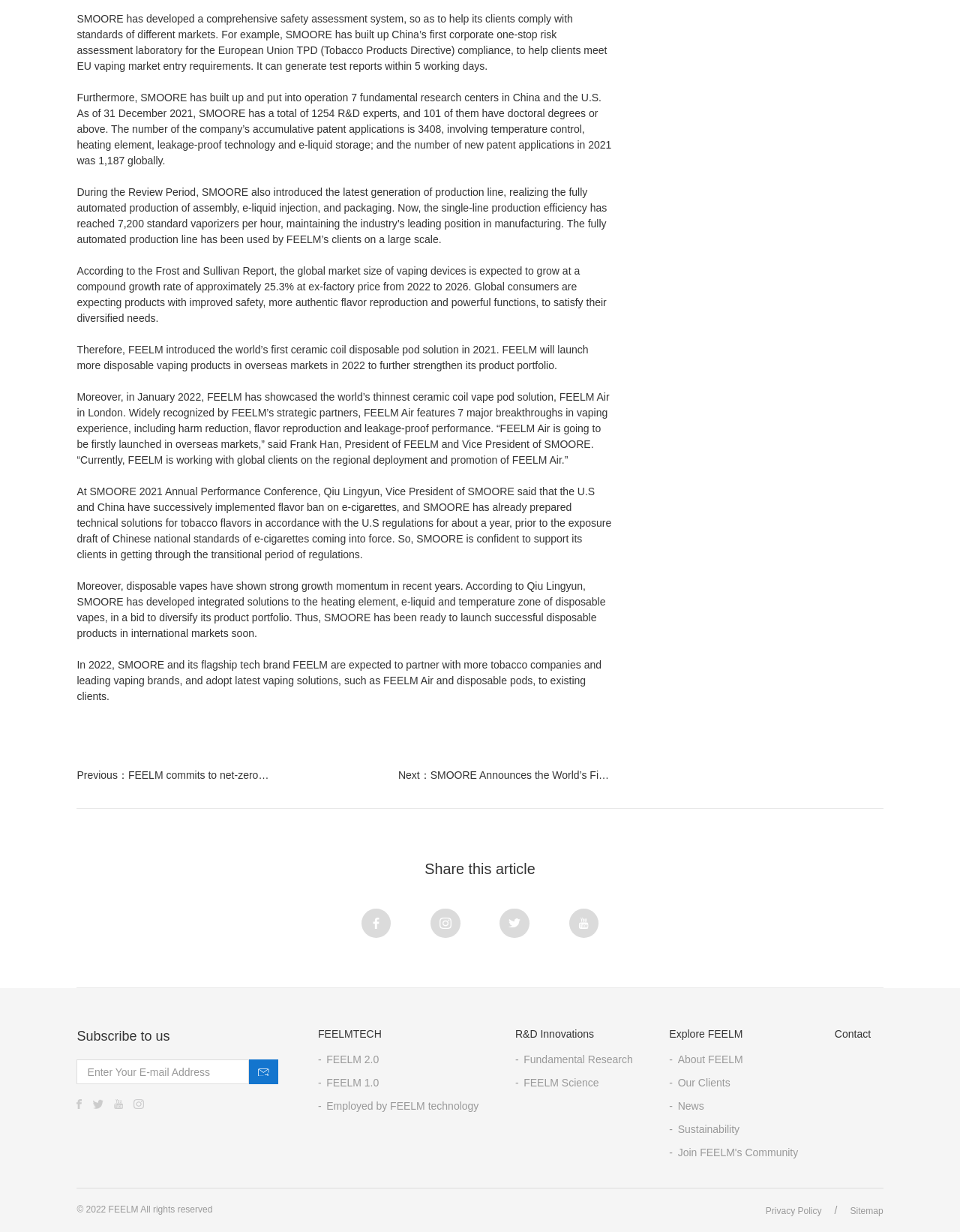Given the description: "- Join FEELM's Community", determine the bounding box coordinates of the UI element. The coordinates should be formatted as four float numbers between 0 and 1, [left, top, right, bottom].

[0.697, 0.929, 0.831, 0.942]